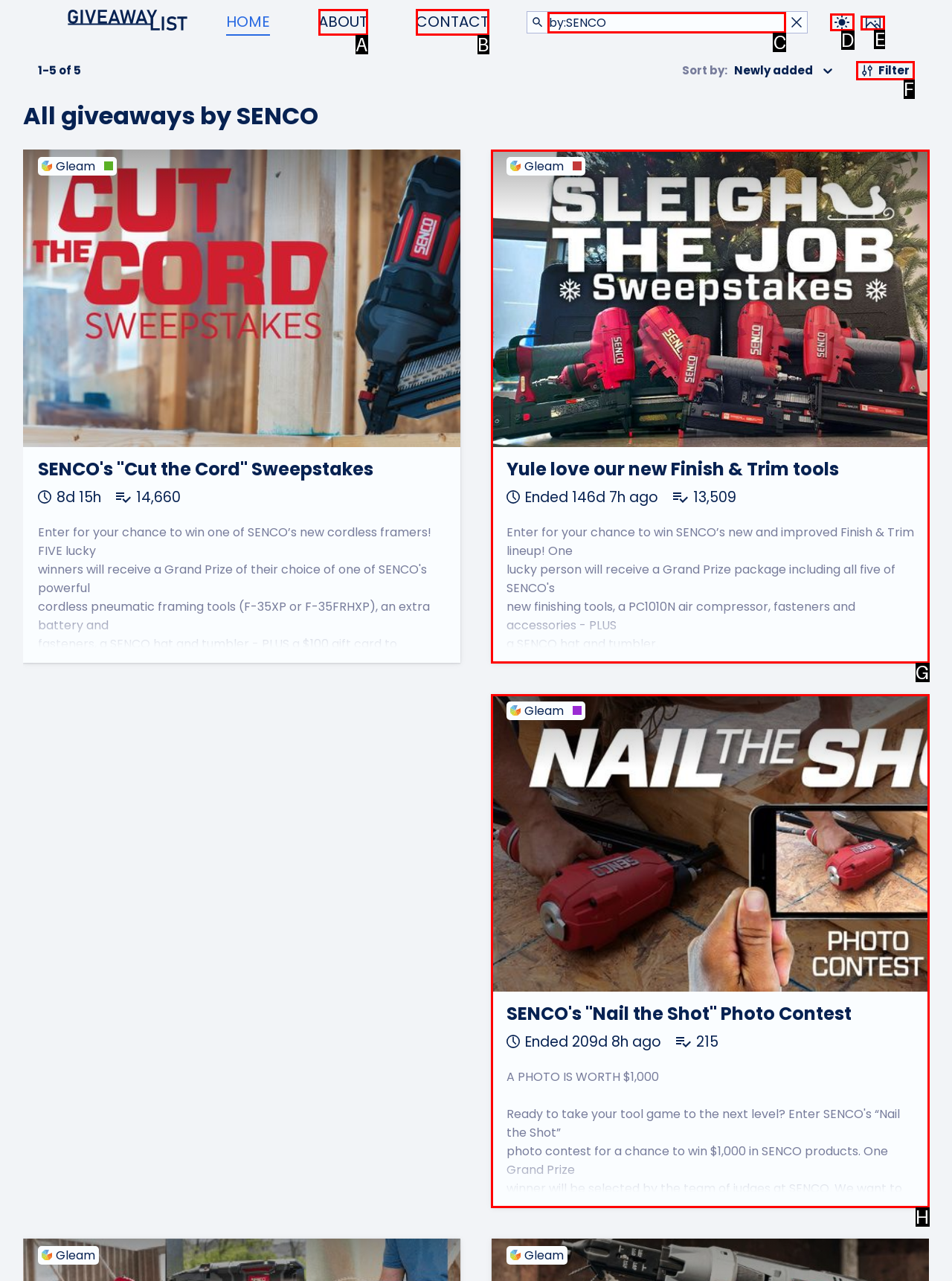Determine the correct UI element to click for this instruction: Contact Dr. Noa Levin. Respond with the letter of the chosen element.

None